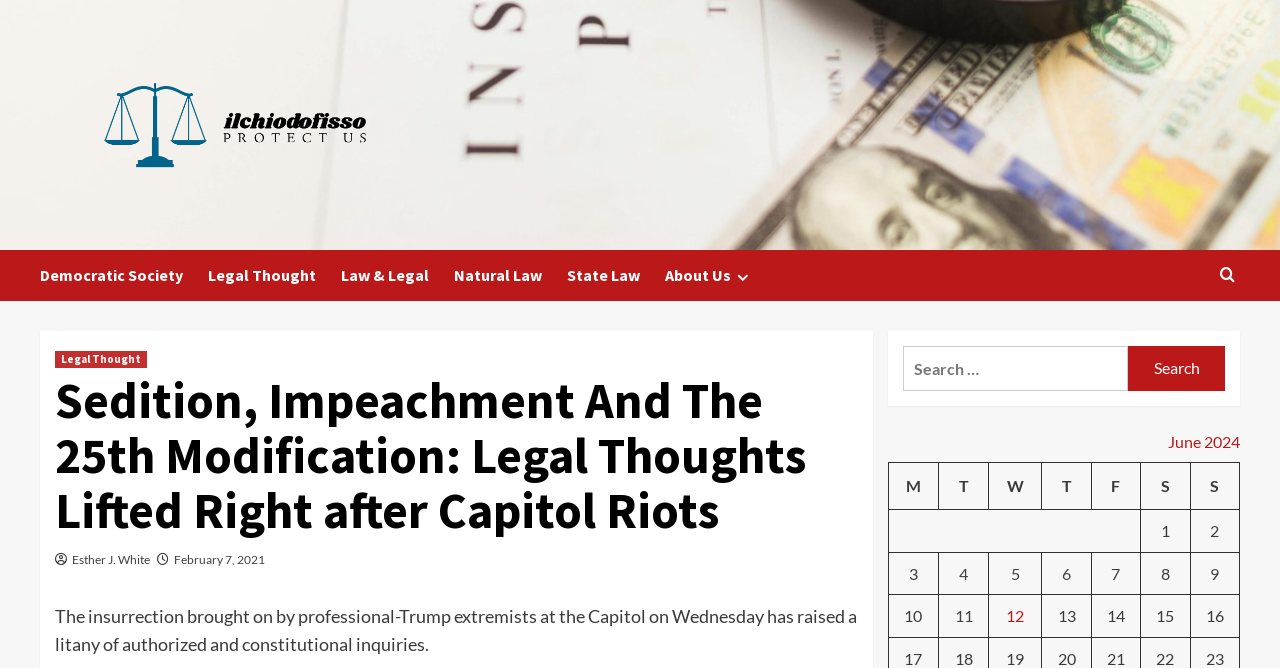Please identify the coordinates of the bounding box that should be clicked to fulfill this instruction: "Search for something".

[0.705, 0.518, 0.881, 0.585]